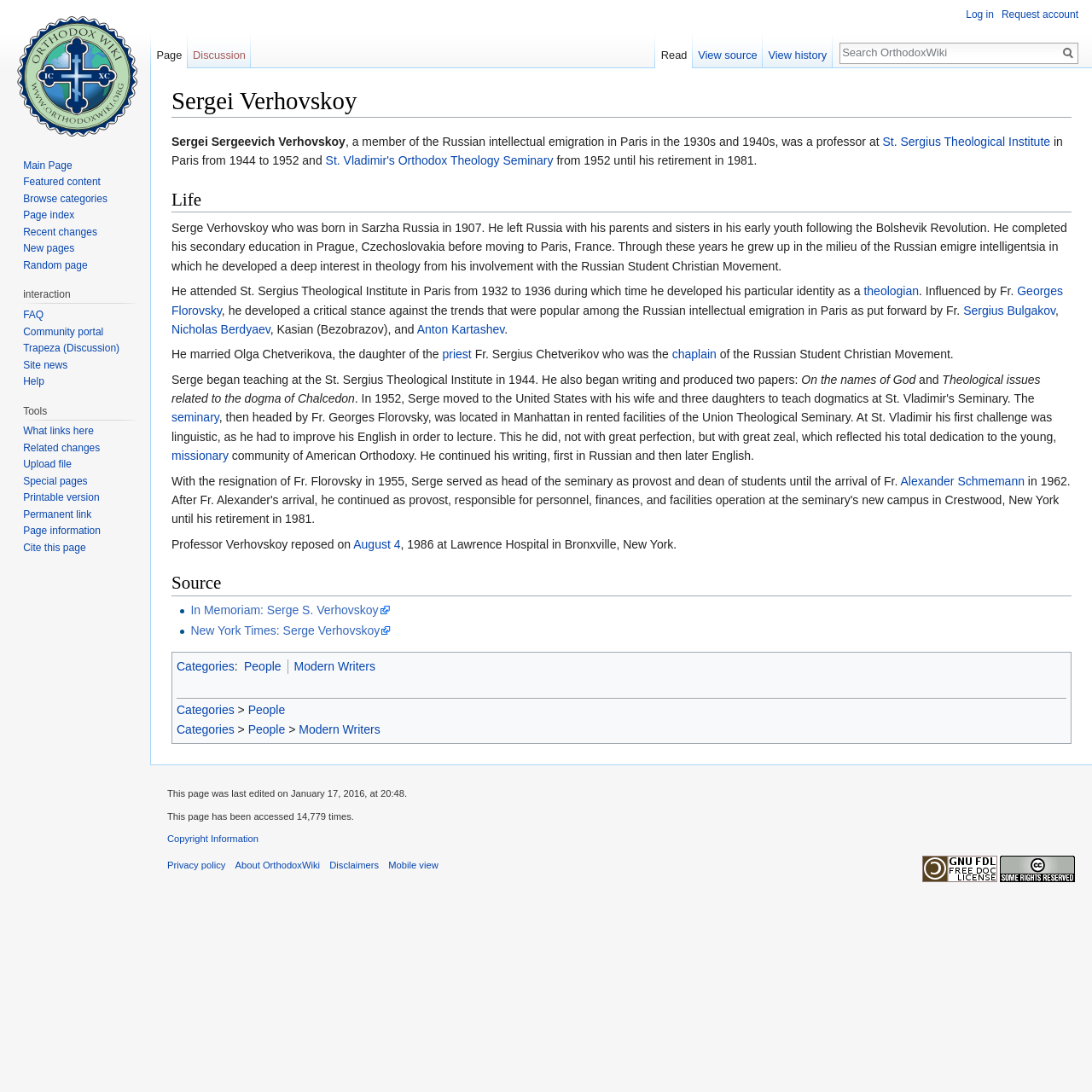Offer an in-depth caption of the entire webpage.

The webpage is about Sergei Verhovskoy, an Orthodox theologian. At the top of the page, there is a heading with his name, followed by a navigation menu with links to "Personal tools", "Namespaces", "Views", and "Search". Below the navigation menu, there is a main content area with several sections.

The first section has a heading "Sergei Verhovskoy" and provides a brief biography of him, including his birthplace, education, and career as a professor at St. Sergius Theological Institute and St. Vladimir's Orthodox Theology Seminary.

The next section is headed "Life" and provides more detailed information about his life, including his early years, his involvement with the Russian Student Christian Movement, and his teaching career.

The page also has a section headed "Source" which lists two sources of information about Sergei Verhovskoy, including an "In Memoriam" article and a New York Times obituary.

At the bottom of the page, there are links to categories, including "People" and "Modern Writers", as well as a separator line and a link to "Categories" again.

On the right side of the page, there is a navigation menu with links to "Main Page", "Featured content", "Browse categories", "Page index", "Recent changes", and "New pages".